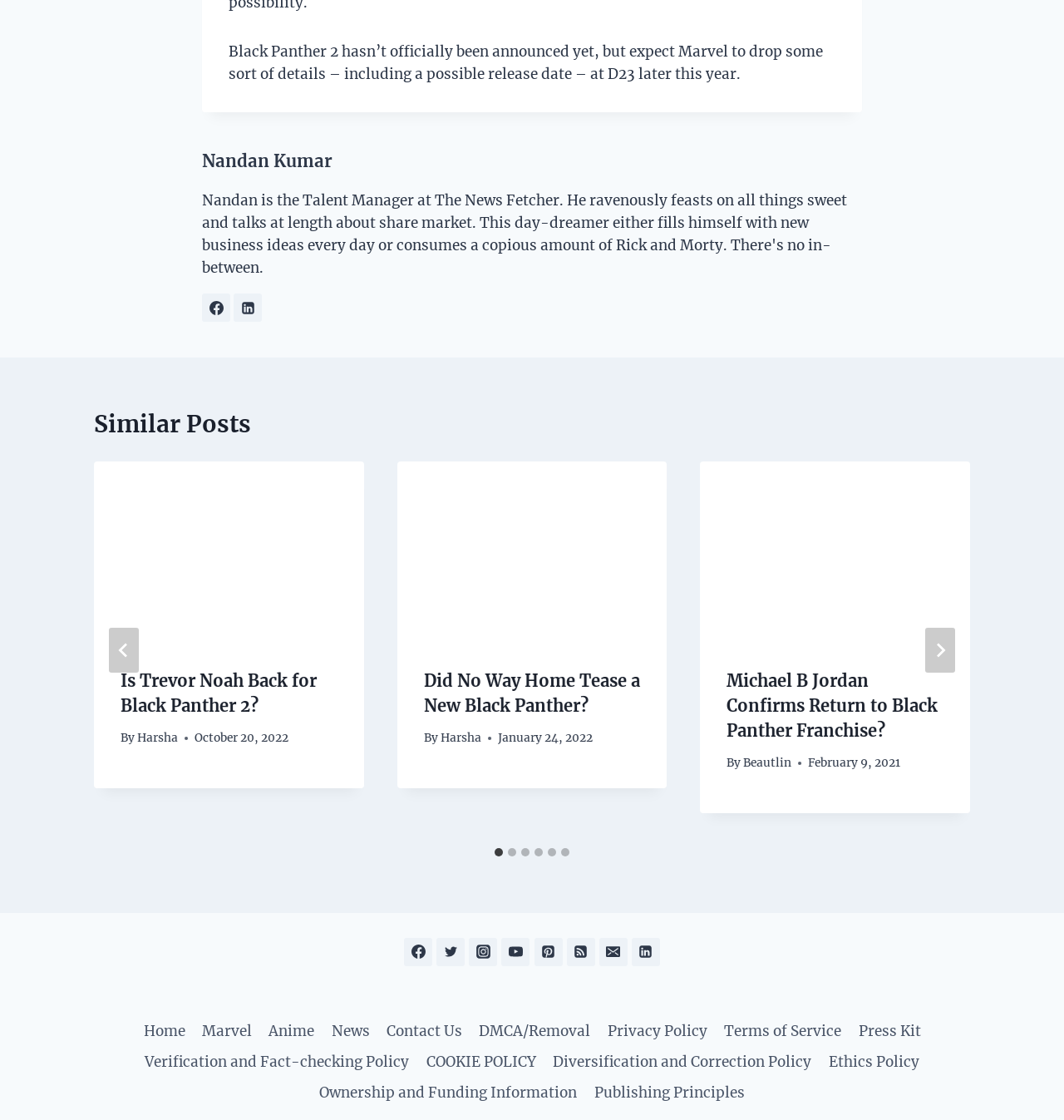What is the name of the author of the first article?
Look at the image and answer the question using a single word or phrase.

Harsha